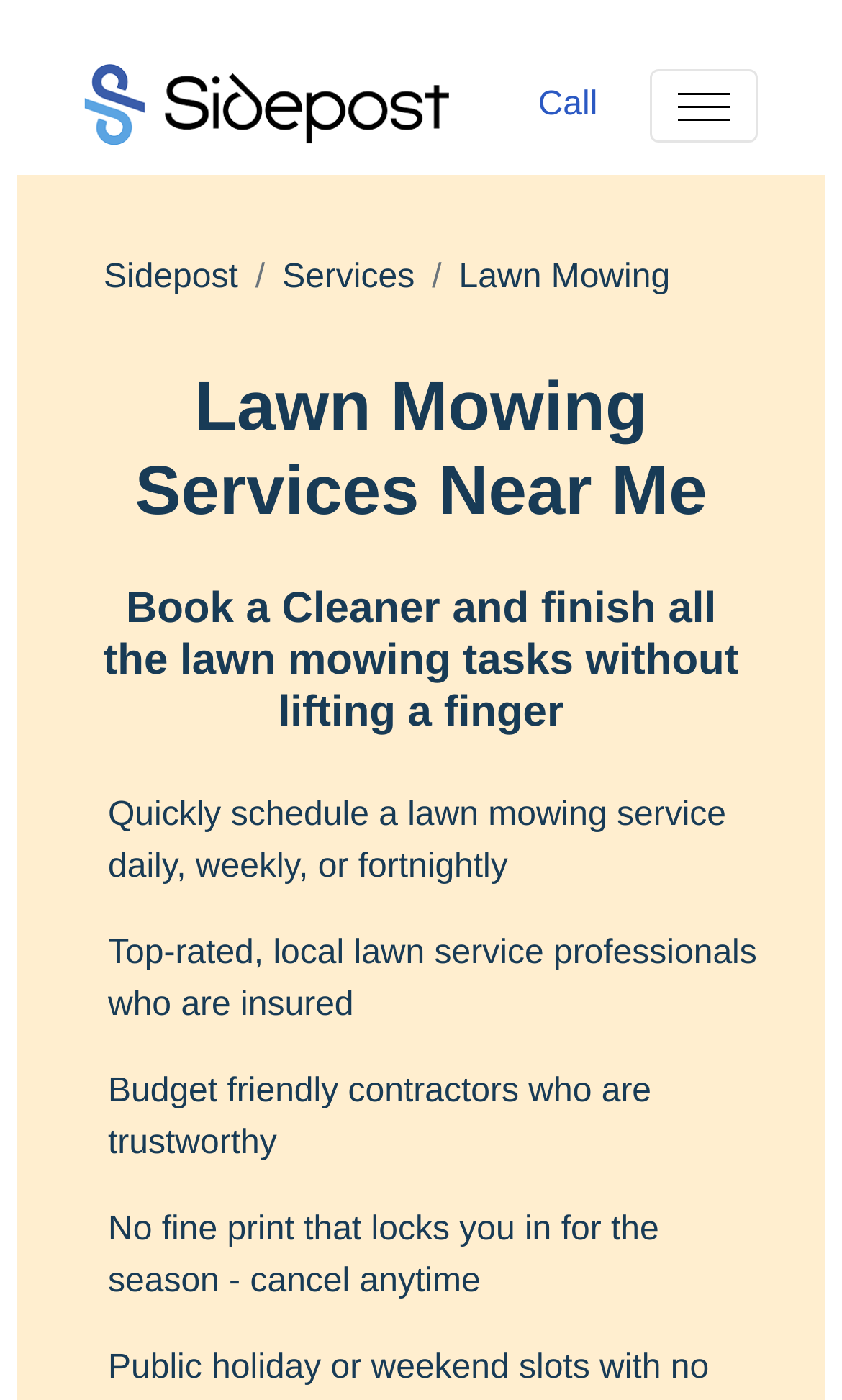Predict the bounding box of the UI element based on the description: "Services". The coordinates should be four float numbers between 0 and 1, formatted as [left, top, right, bottom].

[0.335, 0.186, 0.493, 0.212]